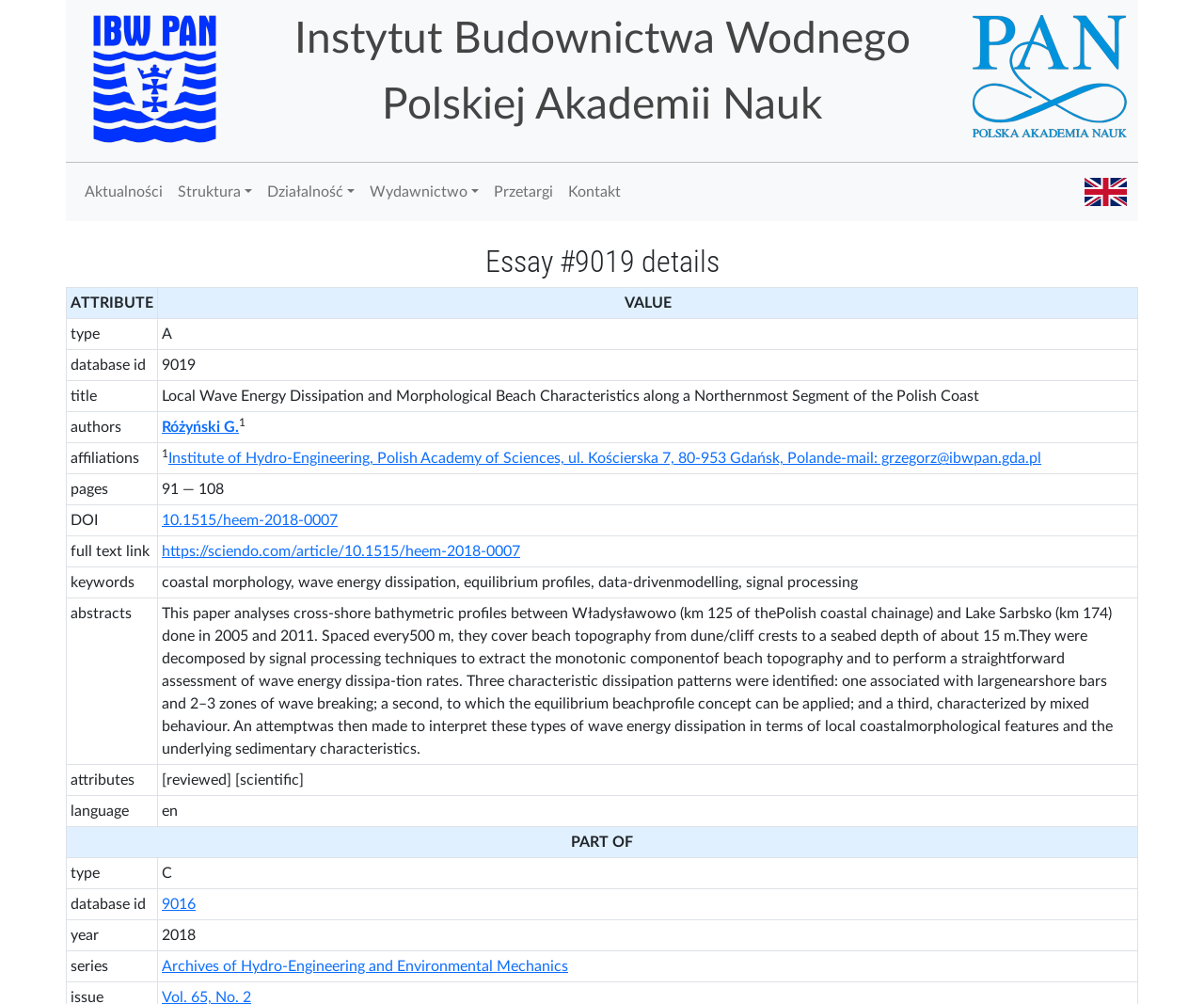What is the language of the publication?
Using the details from the image, give an elaborate explanation to answer the question.

I found the language of the publication by looking at the gridcell with the attribute 'language' in the table, which is located in the main content area of the webpage. The language is represented by the abbreviation 'en', which stands for English.